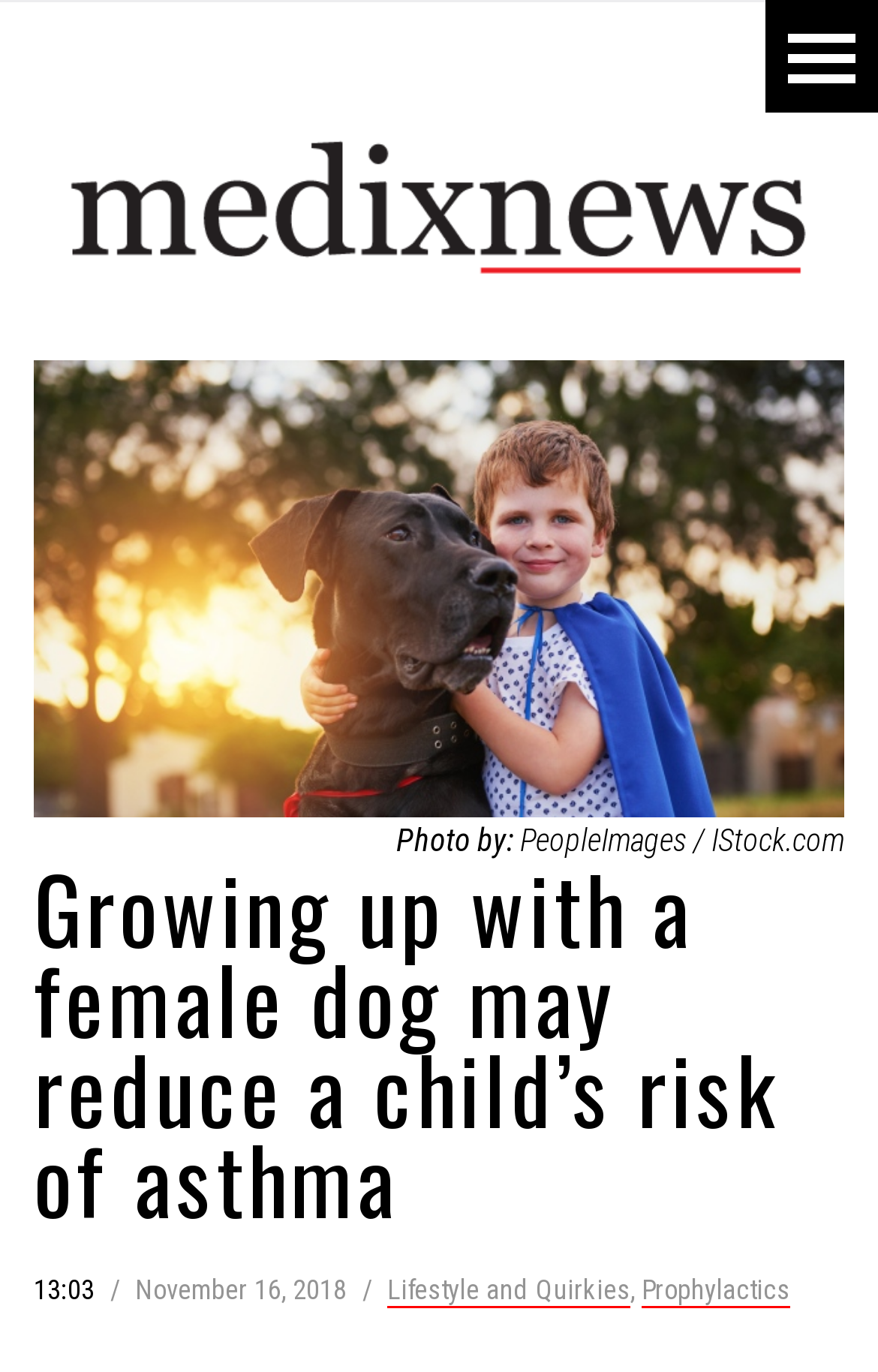Based on the element description FBN Spotlight, identify the bounding box of the UI element in the given webpage screenshot. The coordinates should be in the format (top-left x, top-left y, bottom-right x, bottom-right y) and must be between 0 and 1.

None